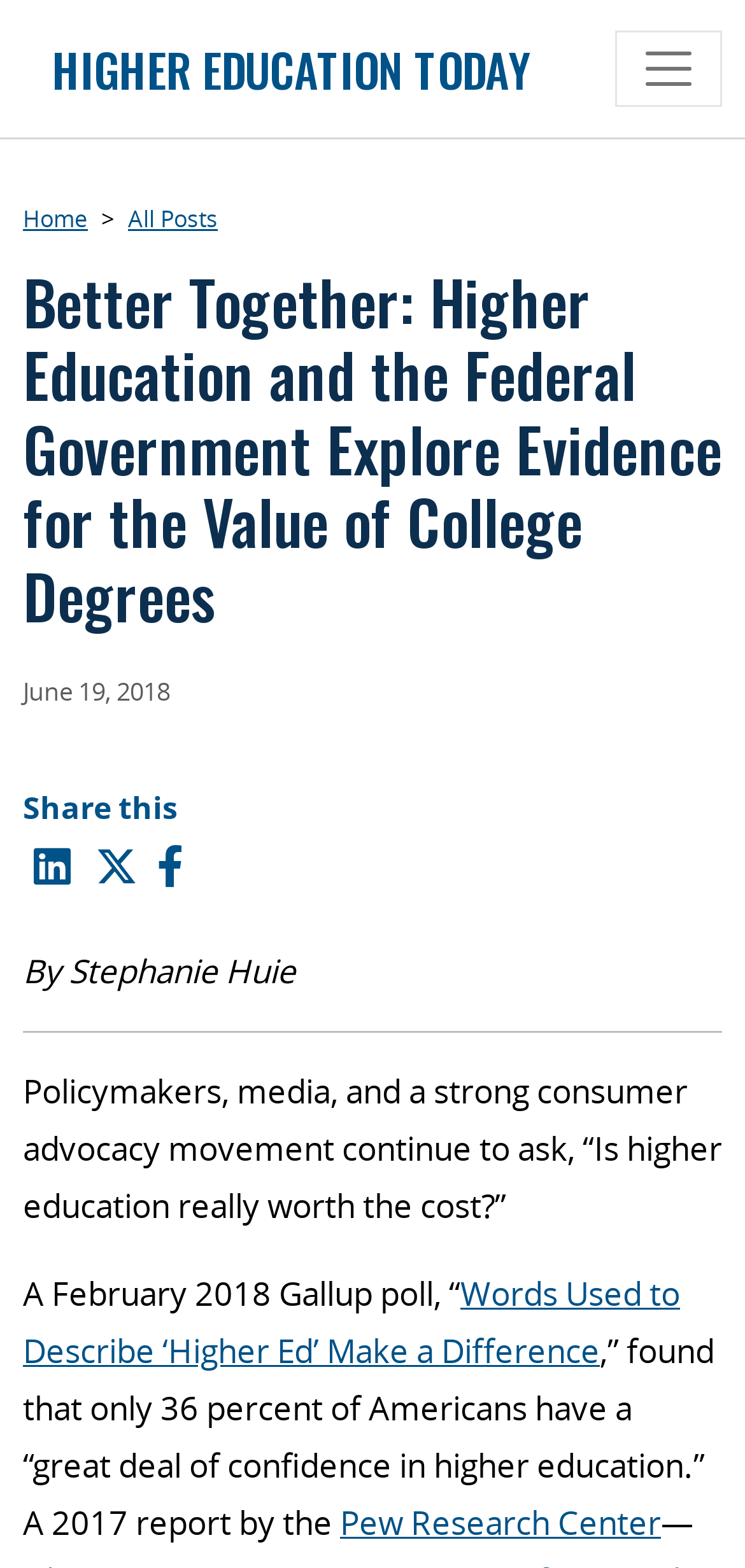Please determine the bounding box coordinates of the element to click in order to execute the following instruction: "Toggle navigation". The coordinates should be four float numbers between 0 and 1, specified as [left, top, right, bottom].

[0.826, 0.019, 0.969, 0.068]